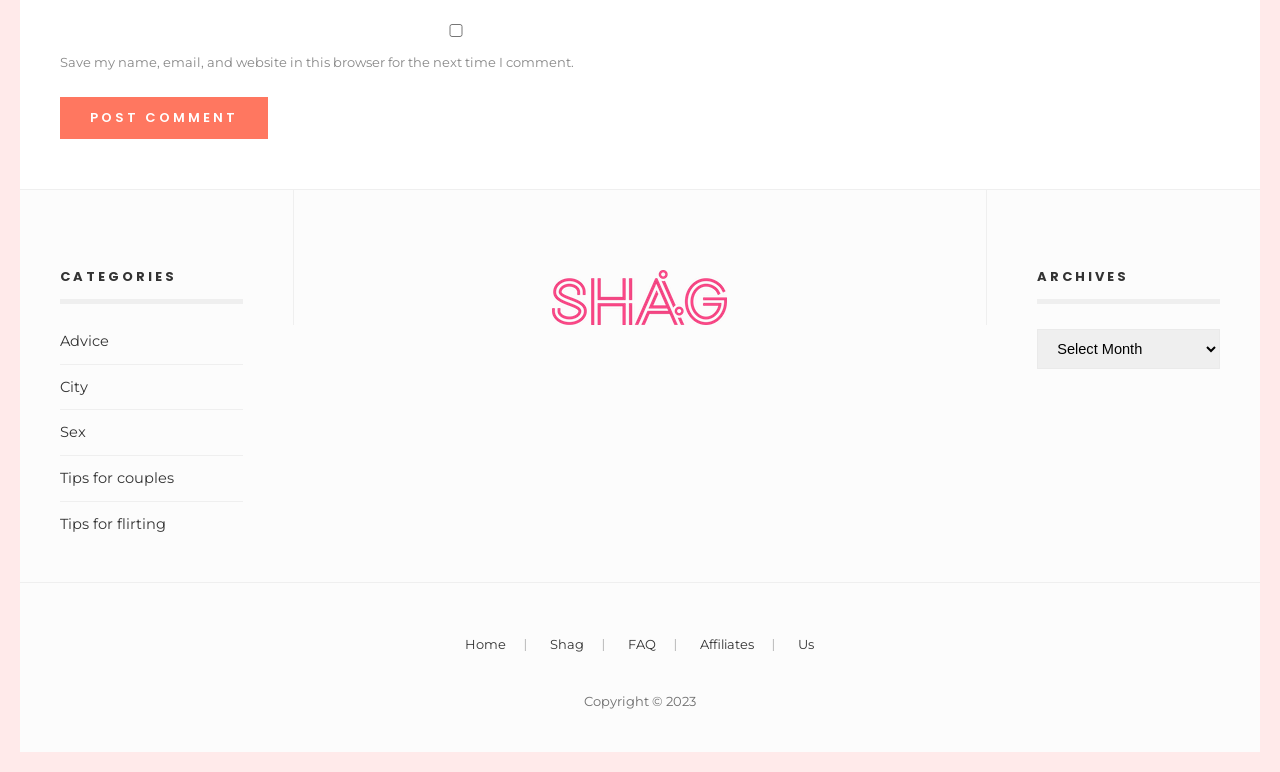What is the name of the dating site mentioned?
Provide a detailed and well-explained answer to the question.

The name 'Shag' is mentioned in a link on the page, accompanied by an image, which suggests that it is a dating site being promoted or referenced on this webpage.